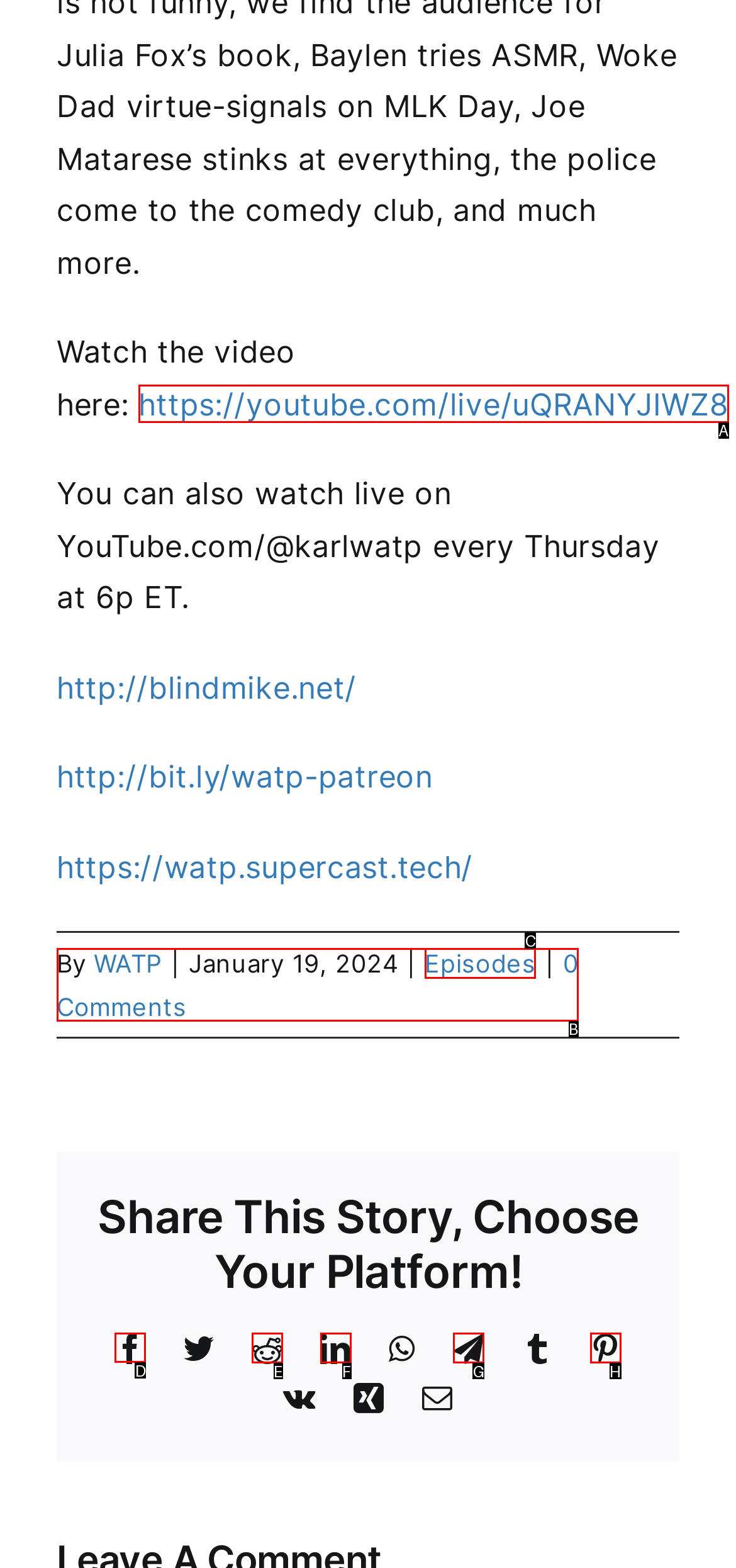Which HTML element should be clicked to complete the task: Share this story on Facebook? Answer with the letter of the corresponding option.

D